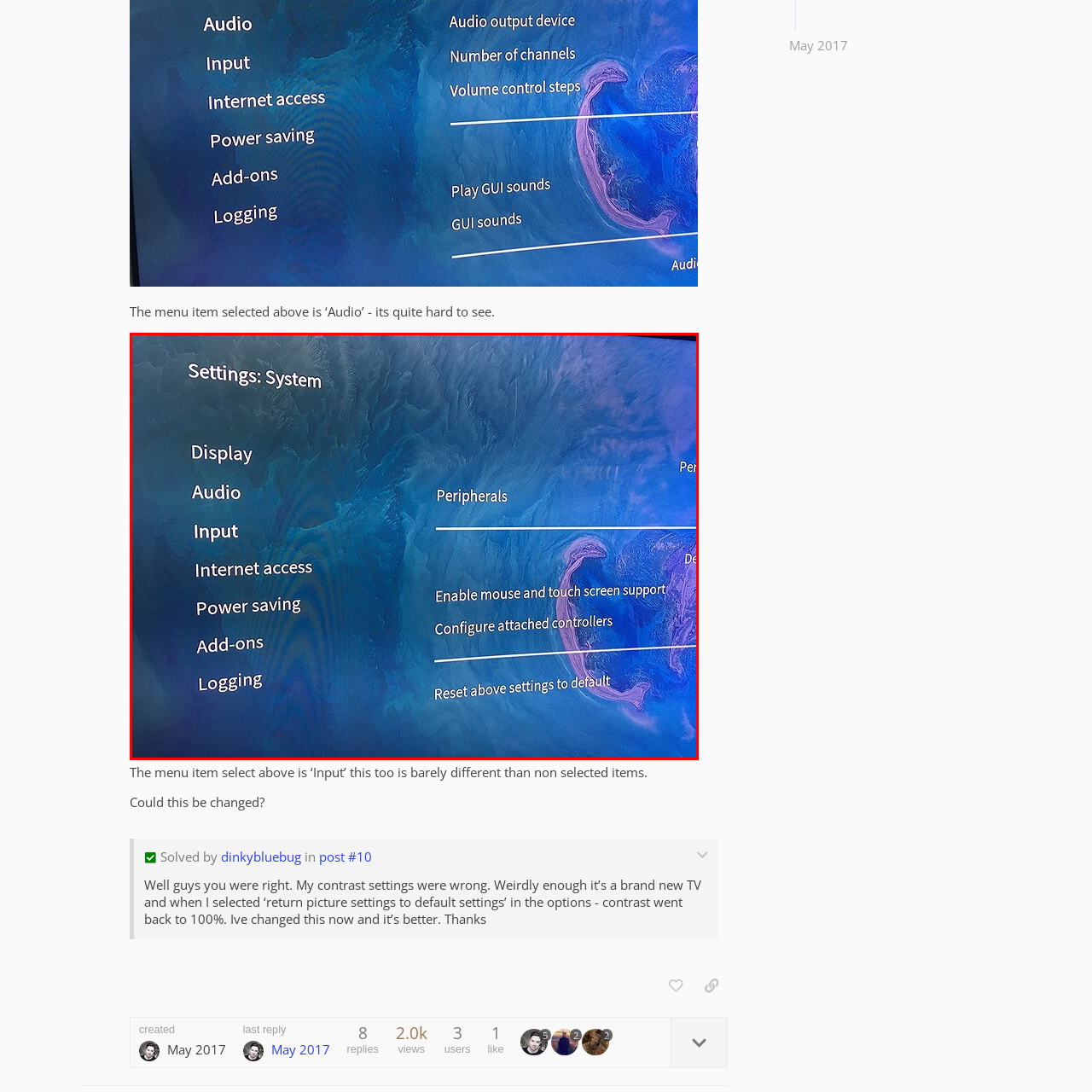View the part of the image marked by the red boundary and provide a one-word or short phrase answer to this question: 
How many menu items are listed on the left?

7